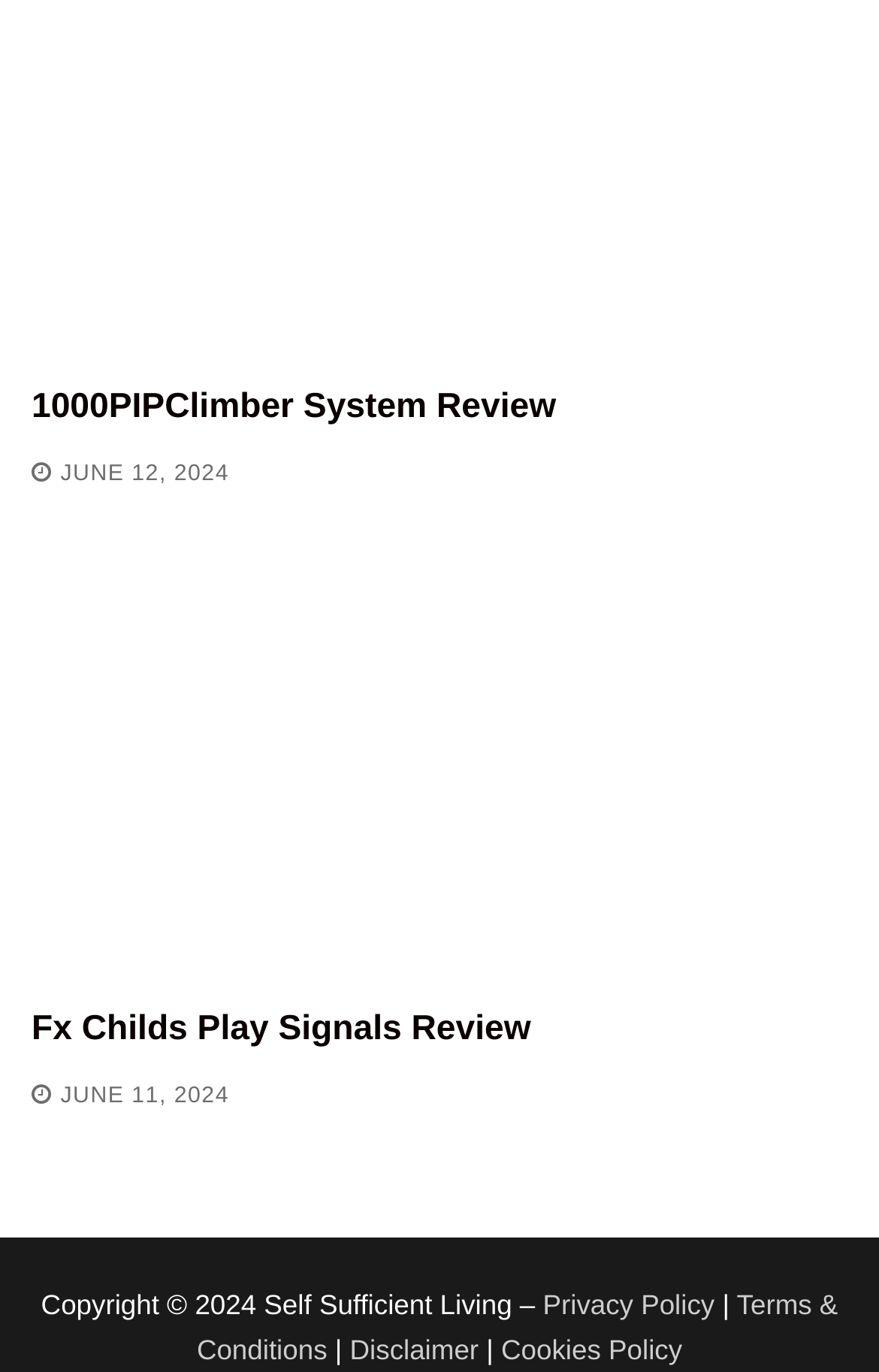Specify the bounding box coordinates of the area to click in order to execute this command: 'check the date of JUNE 12, 2024'. The coordinates should consist of four float numbers ranging from 0 to 1, and should be formatted as [left, top, right, bottom].

[0.036, 0.337, 0.261, 0.355]